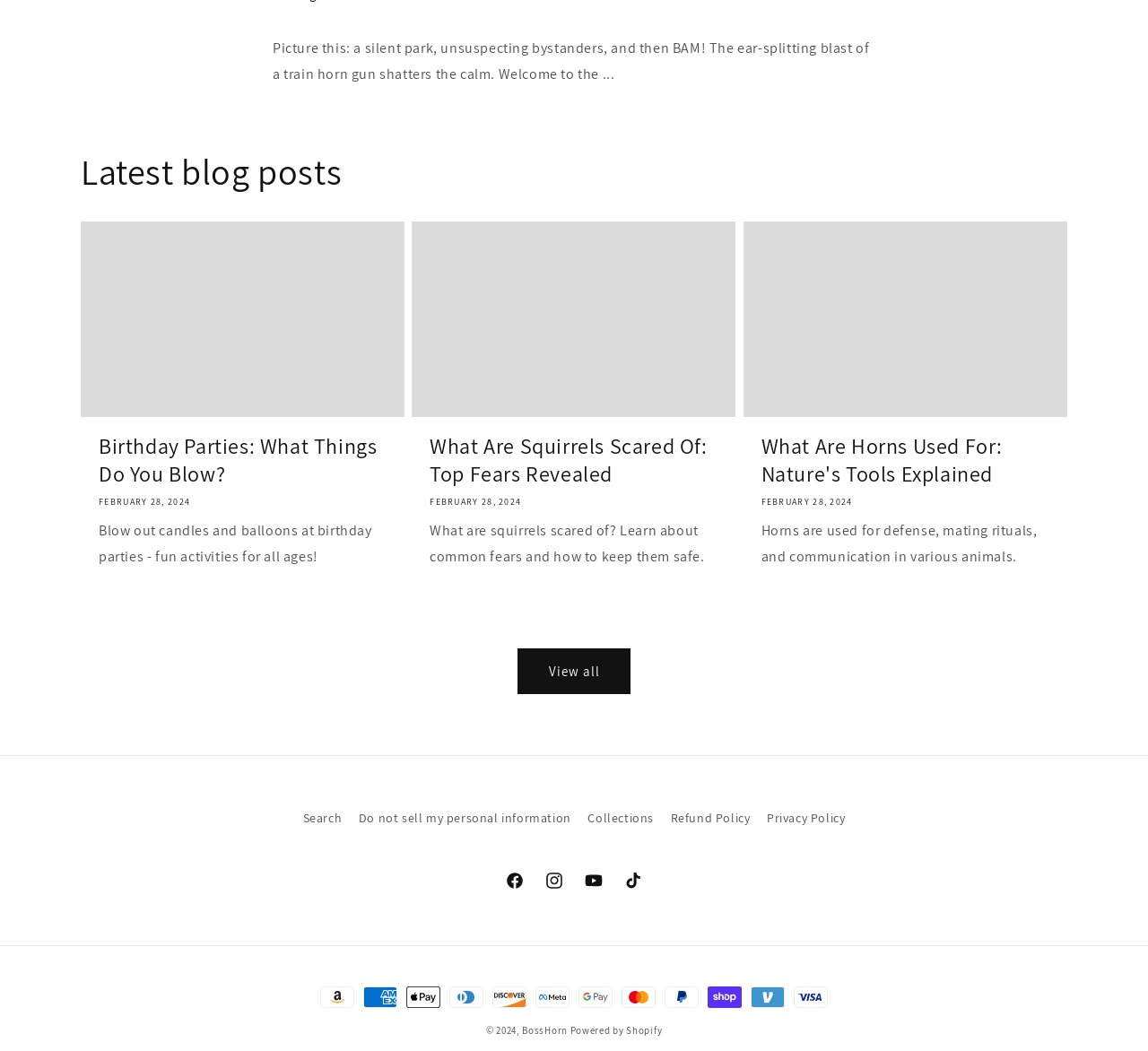What is the topic of the first blog post?
Provide a comprehensive and detailed answer to the question.

The first blog post is titled 'Birthday Parties: What Things Do You Blow?' and has an image related to blowing things at birthday parties, so the topic is likely birthday parties.